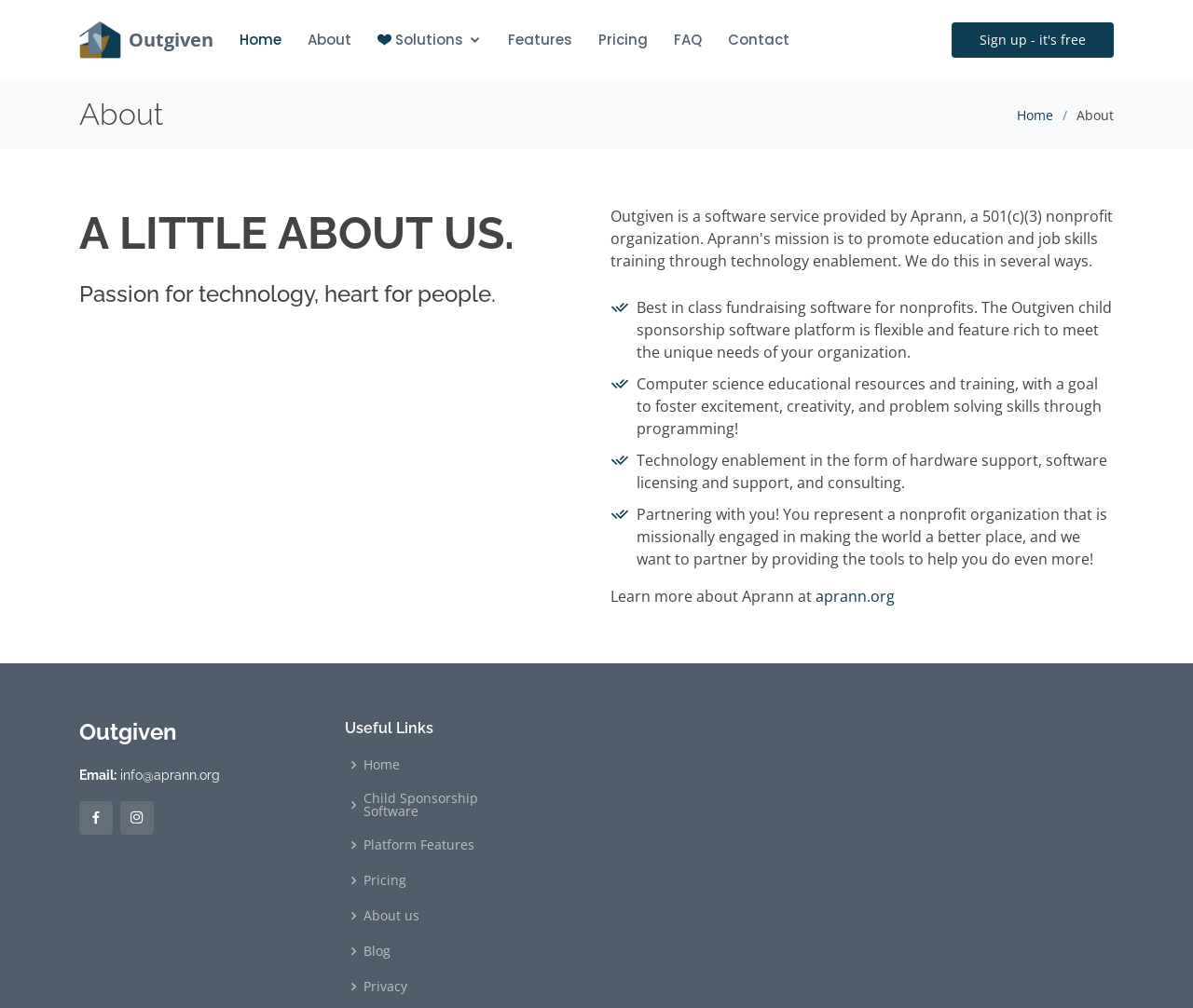Give a concise answer using one word or a phrase to the following question:
What is the name of the organization?

Outgiven